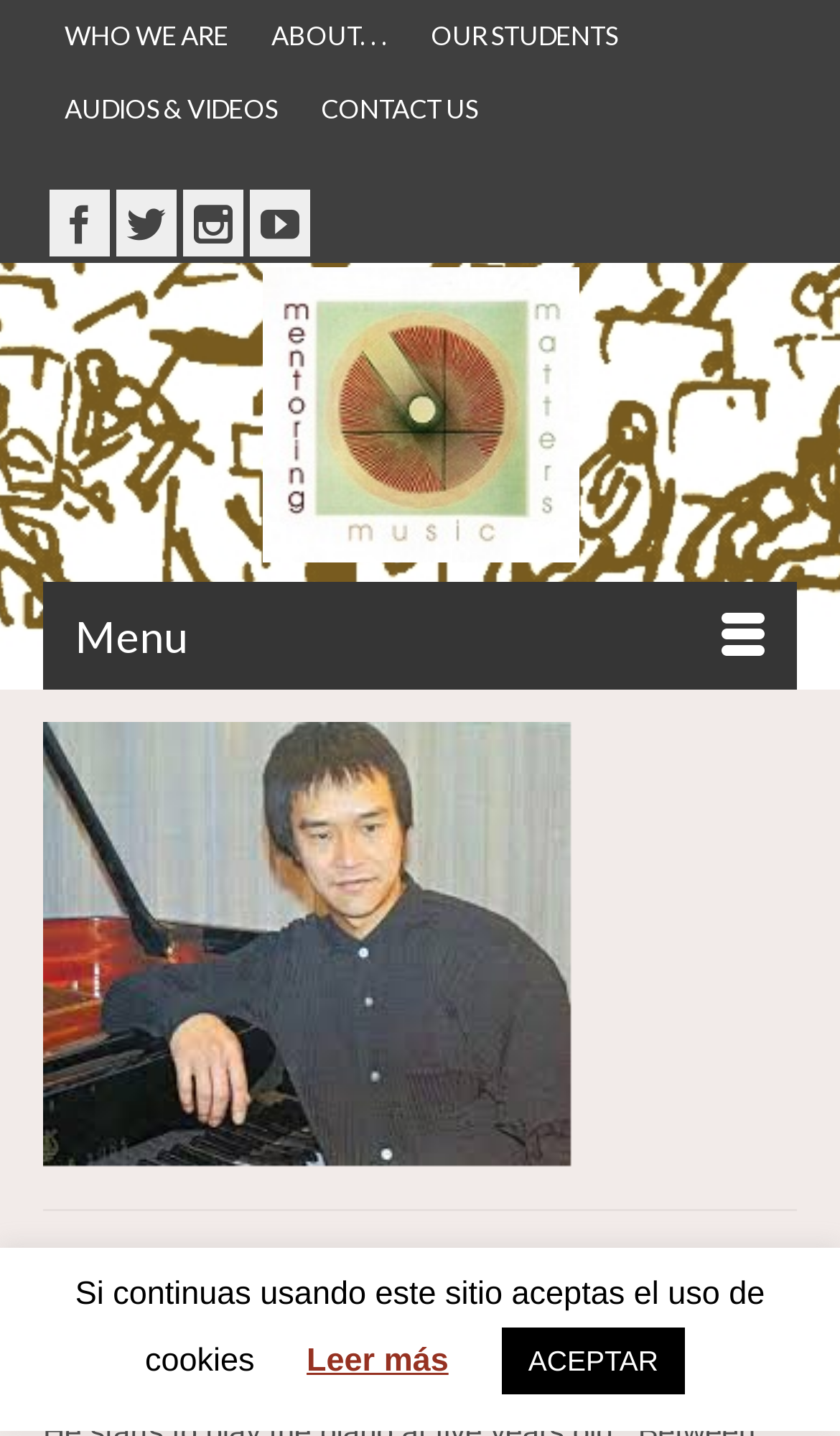Is there a search function?
Answer the question using a single word or phrase, according to the image.

No